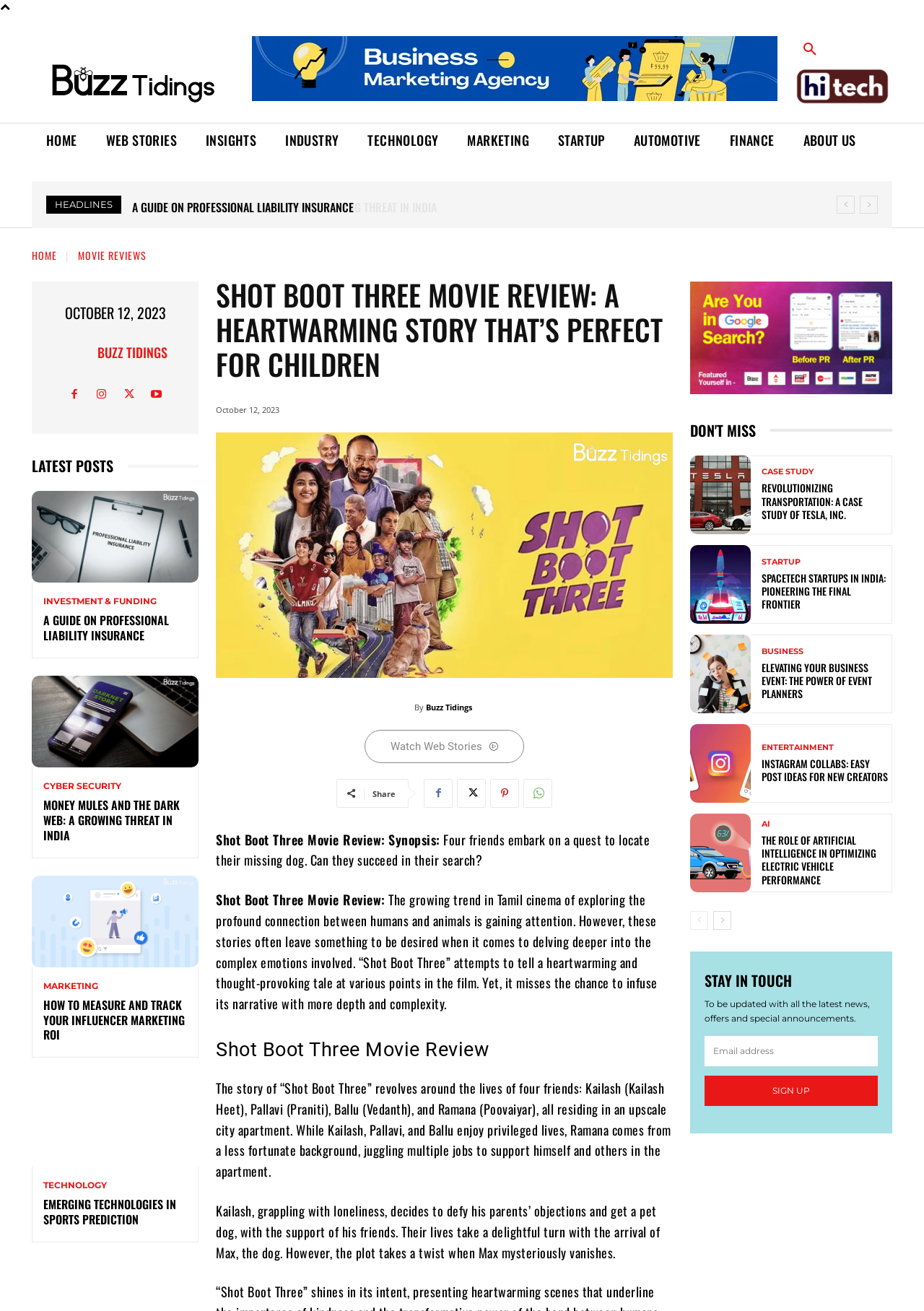Determine the bounding box for the UI element as described: "aria-label="email" name="EMAIL" placeholder="Email address"". The coordinates should be represented as four float numbers between 0 and 1, formatted as [left, top, right, bottom].

[0.762, 0.79, 0.95, 0.813]